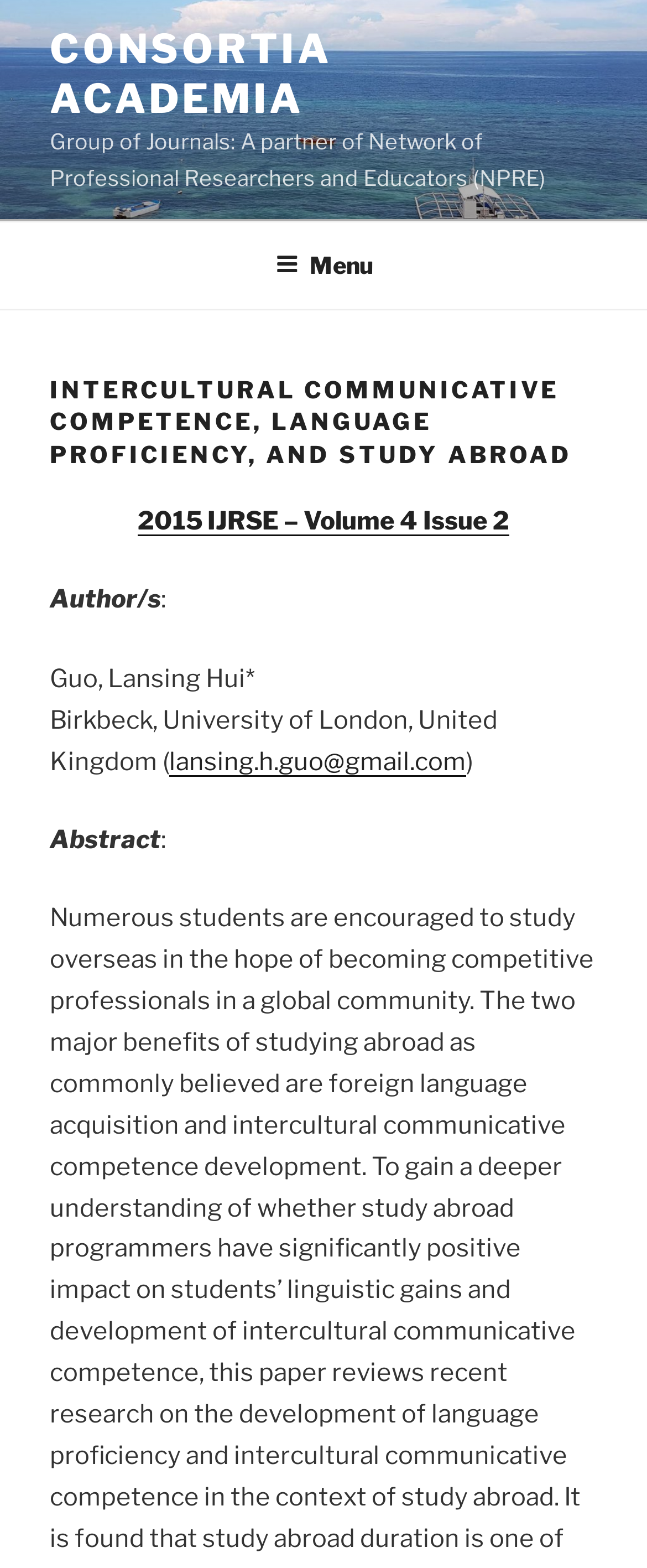From the details in the image, provide a thorough response to the question: What is the email address of the author?

I found this information by looking at the link element with the text 'lansing.h.guo@gmail.com' which is a child of the HeaderAsNonLandmark element.